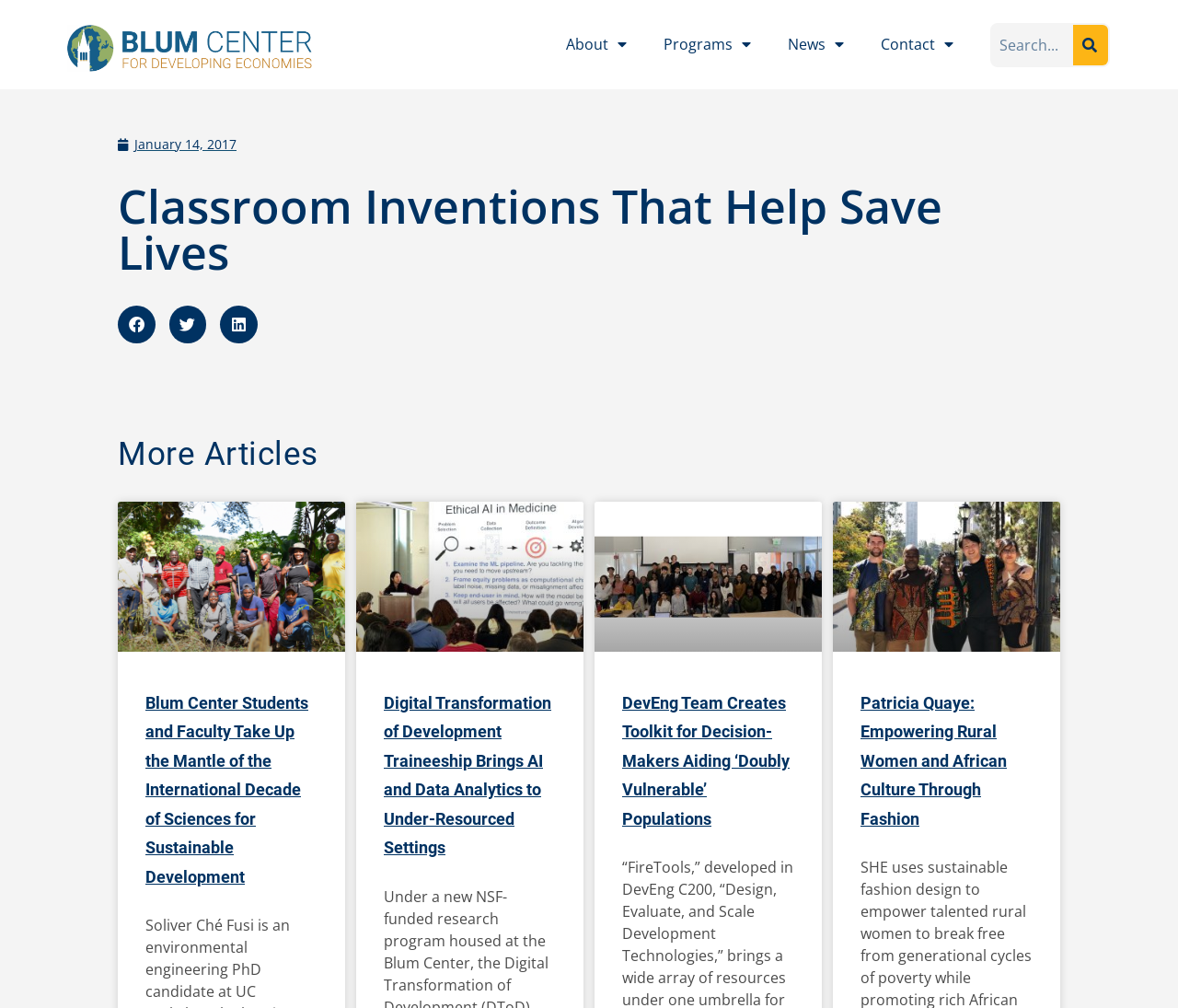Elaborate on the different components and information displayed on the webpage.

The webpage is about the Blum Center, which focuses on classroom inventions that help save lives. At the top left, there is a link to the Blum Center for Developing Economies, accompanied by an image. To the right, there is a navigation menu with links to "About", "Programs", "News", and "Contact", each with a dropdown menu.

Below the navigation menu, there is a search bar with a search button. On the left side, there is a link to a specific date, "January 14, 2017". Next to it, there is a heading that reads "Classroom Inventions That Help Save Lives". 

Below the heading, there is a social media sharing button that allows users to share the content on Facebook, Twitter, and LinkedIn. 

The main content of the webpage is divided into two sections. The top section has a heading "More Articles" and features a list of news articles with images. Each article has a heading, a link, and an accompanying image. The articles are arranged in a vertical column, with the most recent article at the top.

The articles cover various topics, including students and faculty working on sustainable development, a professor speaking to students in class, a digital transformation traineeship, a class photo, a toolkit for decision-makers, and a fashion brand empowering rural women.